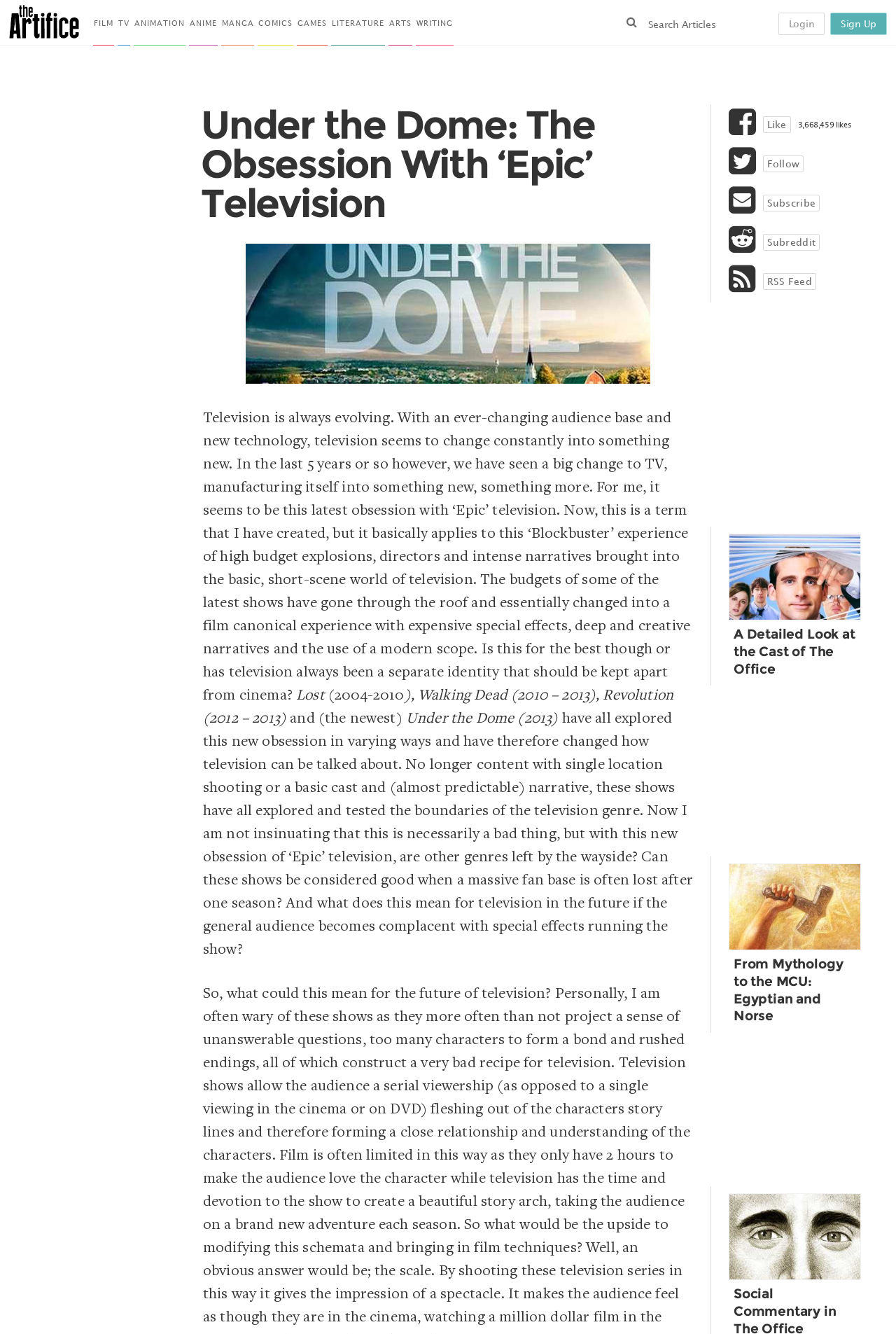What is the topic of the main article?
Please provide a detailed and comprehensive answer to the question.

The topic of the main article can be determined by reading the heading and the first few sentences of the article, which discuss the evolution of television and the concept of 'Epic' television.